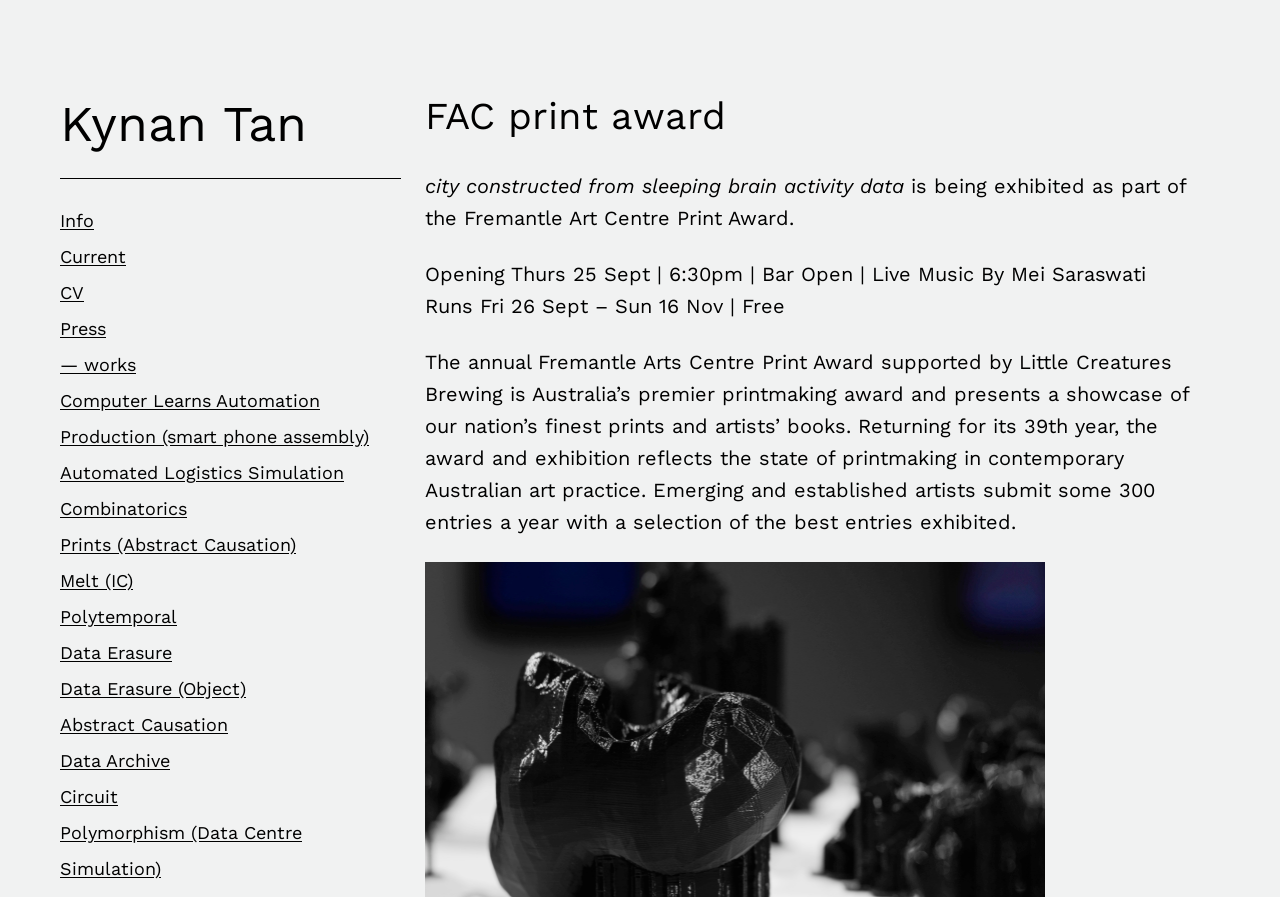What is the name of the award?
Refer to the image and provide a concise answer in one word or phrase.

FAC print award